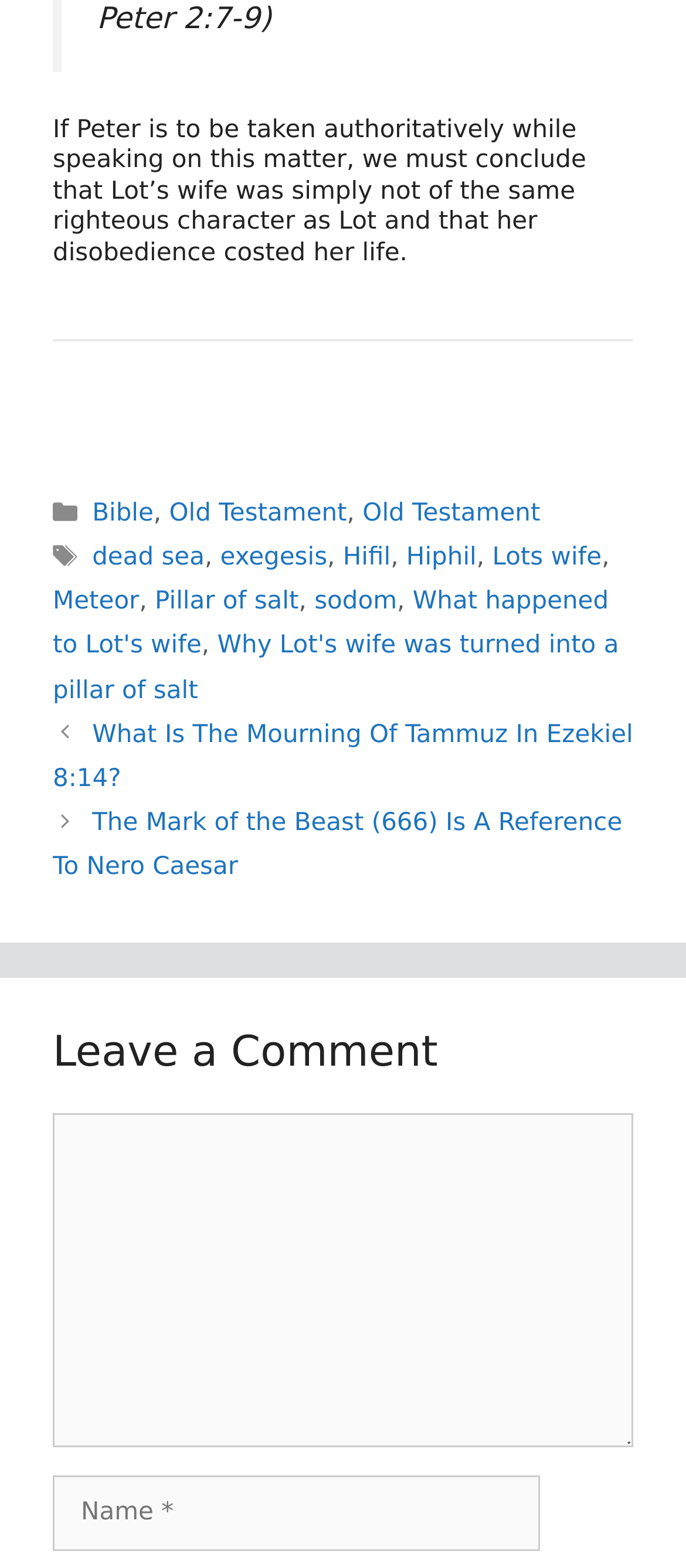Please identify the bounding box coordinates of the element I should click to complete this instruction: 'Enter your name'. The coordinates should be given as four float numbers between 0 and 1, like this: [left, top, right, bottom].

[0.077, 0.941, 0.787, 0.989]